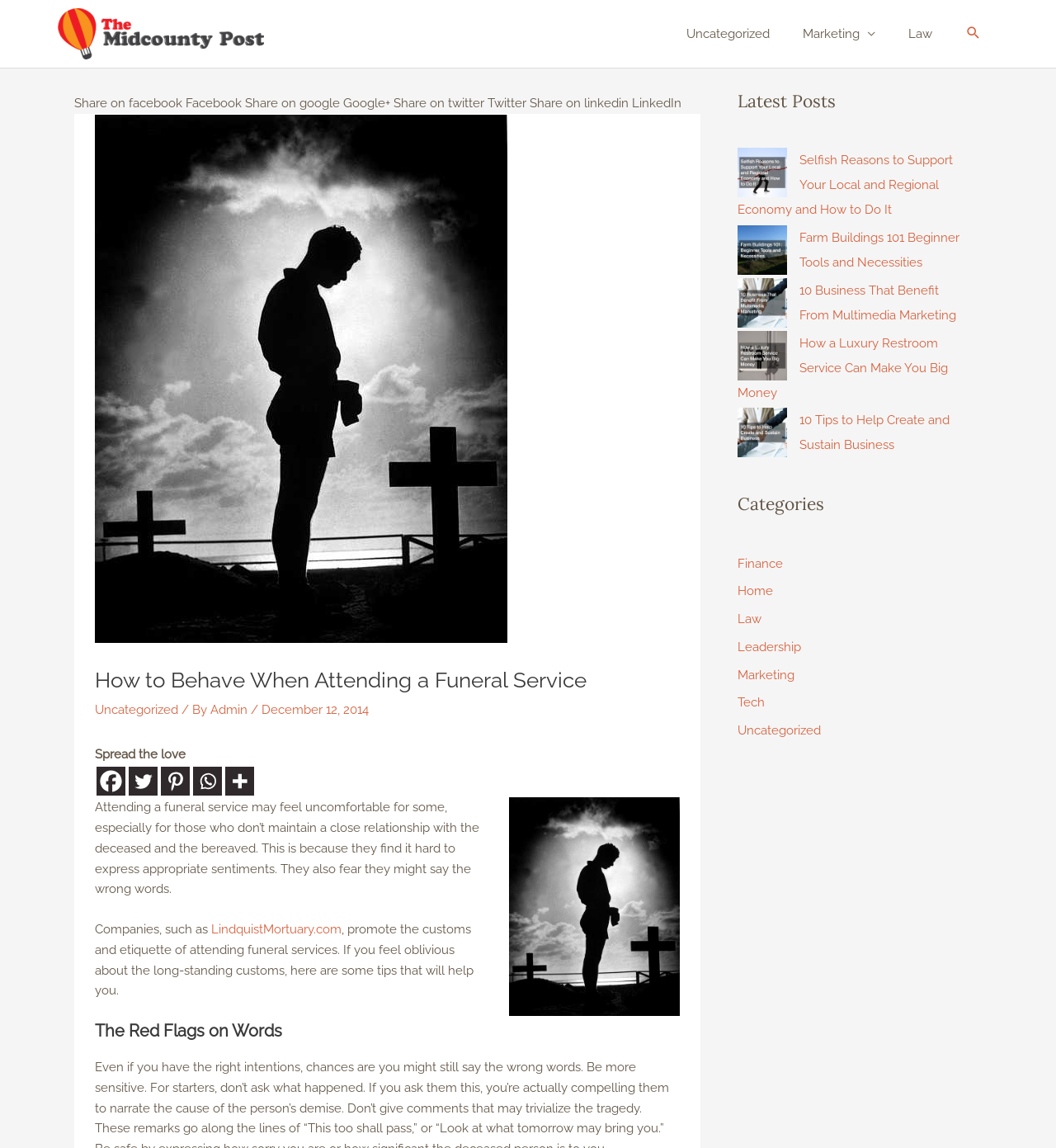Locate the bounding box coordinates of the clickable part needed for the task: "Learn more about funeral services".

[0.2, 0.803, 0.323, 0.816]